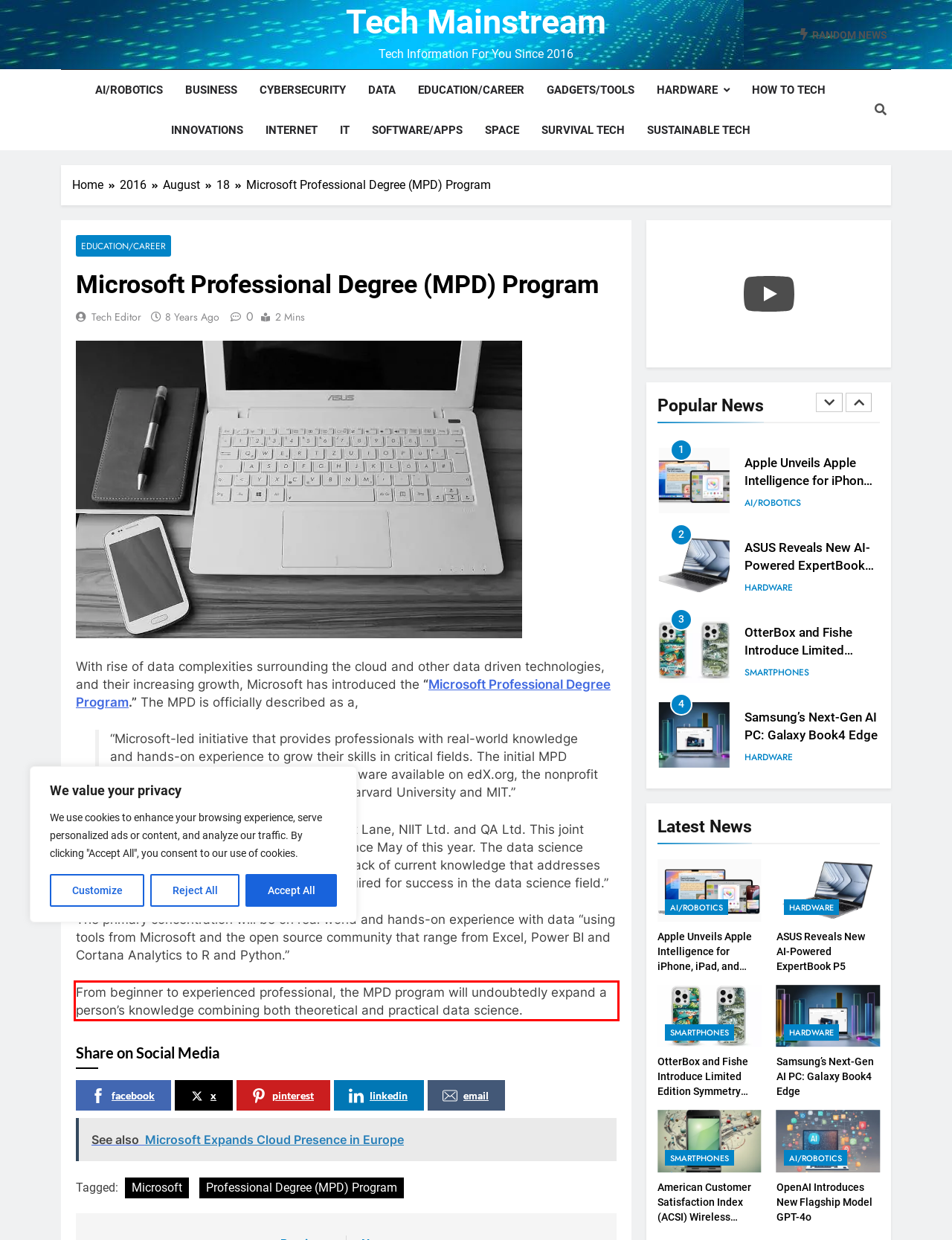Please use OCR to extract the text content from the red bounding box in the provided webpage screenshot.

From beginner to experienced professional, the MPD program will undoubtedly expand a person’s knowledge combining both theoretical and practical data science.